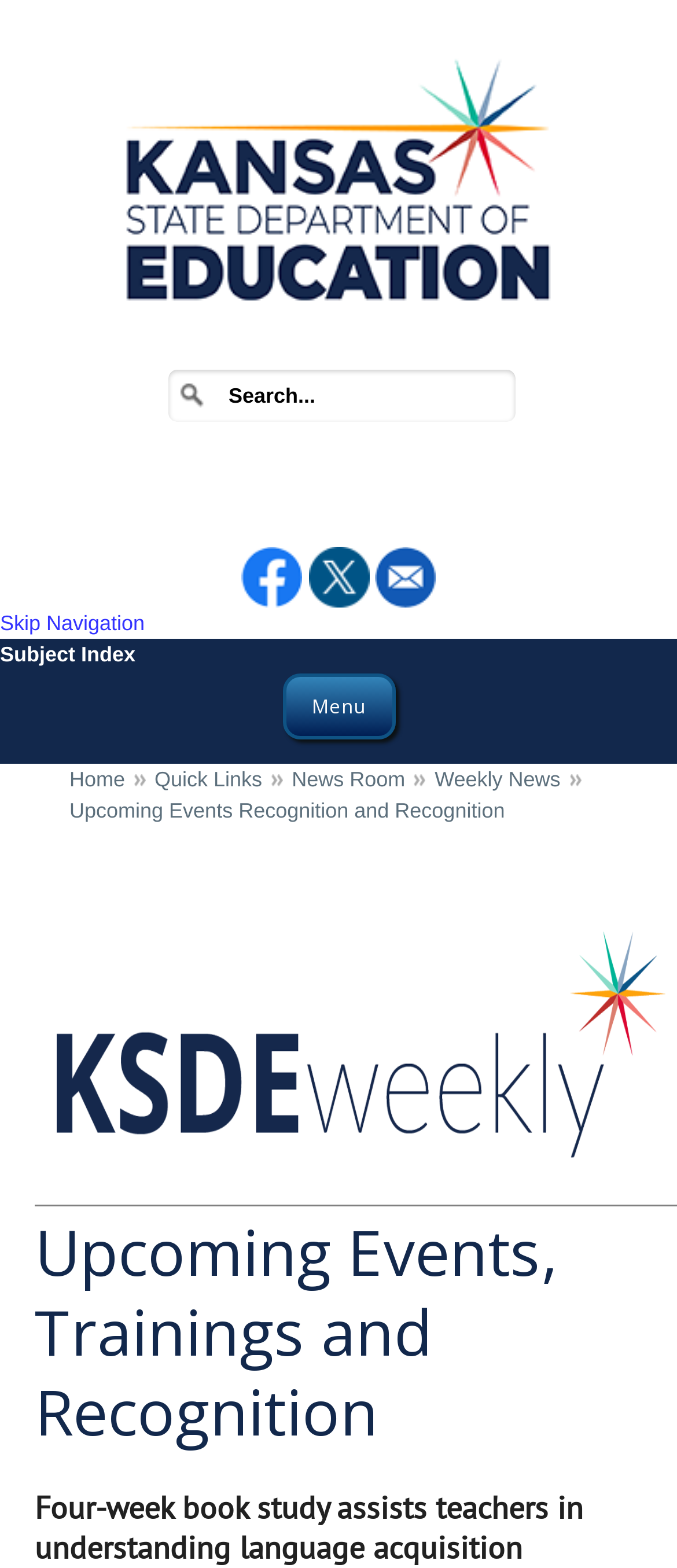Determine the bounding box for the UI element described here: "alt="KSDE Twitter link"".

[0.455, 0.359, 0.545, 0.375]